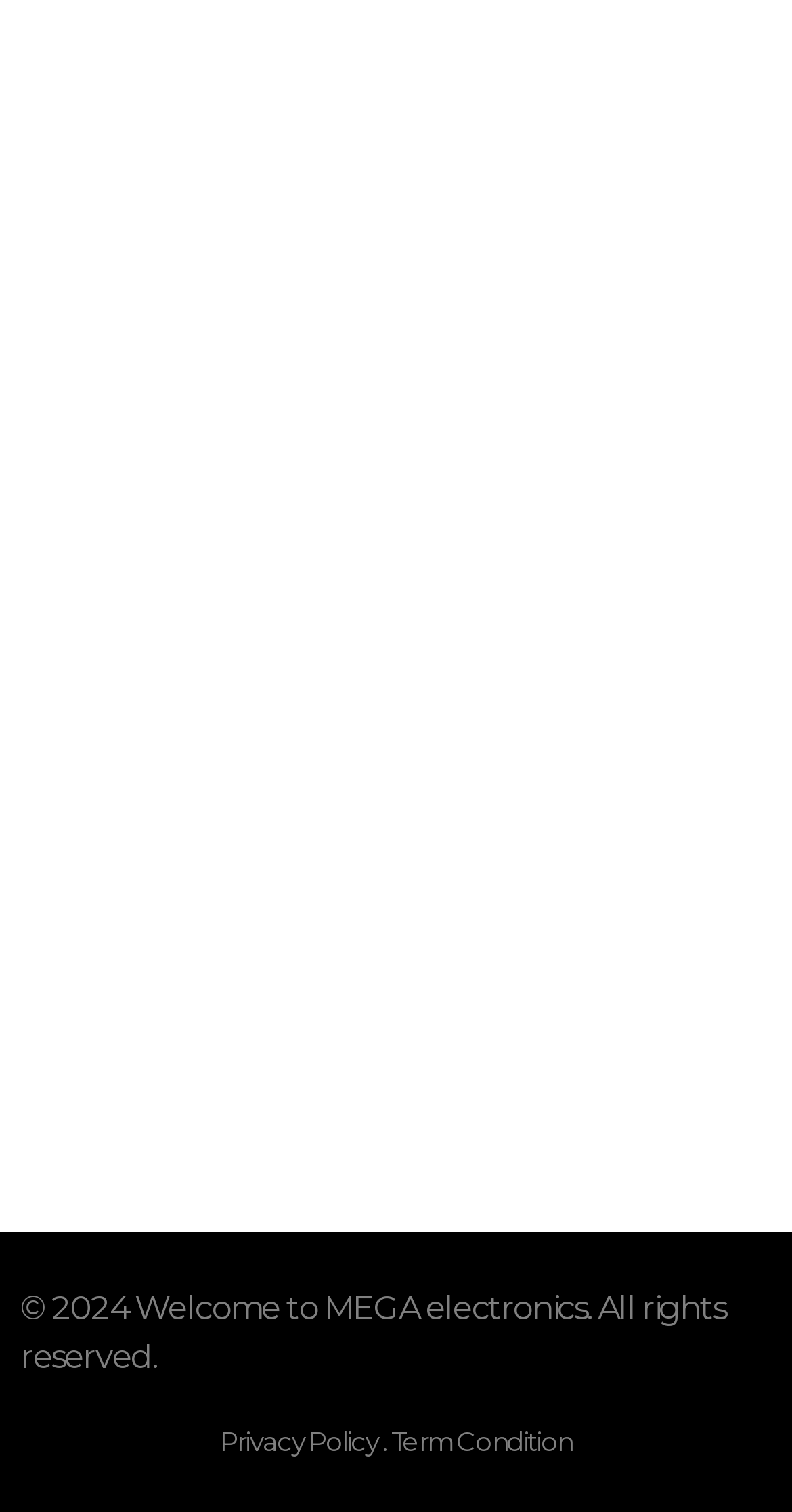Respond with a single word or phrase to the following question: What is the purpose of the textbox?

To subscribe to email